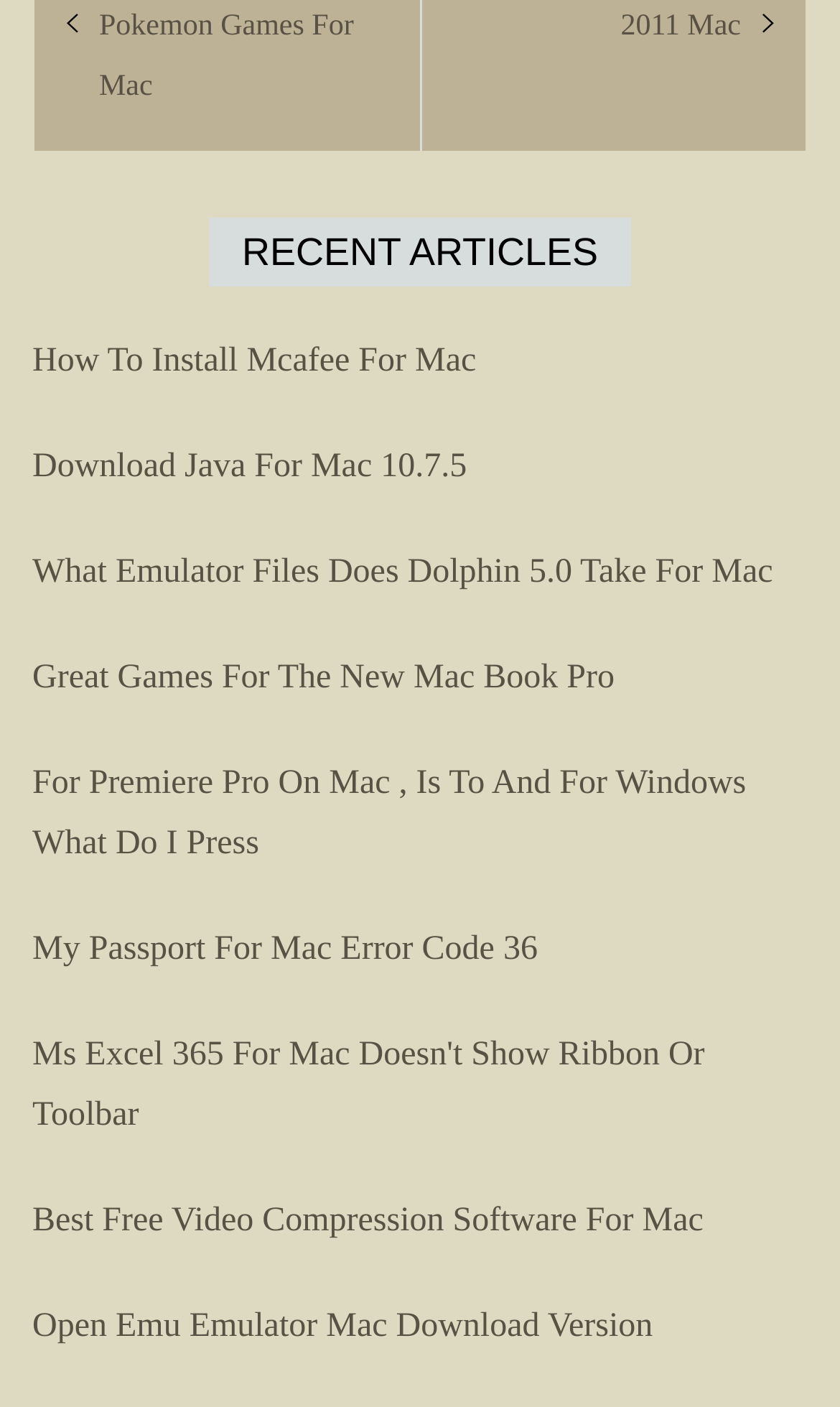Please identify the bounding box coordinates of the clickable region that I should interact with to perform the following instruction: "Learn how to download Java for Mac 10.7.5". The coordinates should be expressed as four float numbers between 0 and 1, i.e., [left, top, right, bottom].

[0.038, 0.319, 0.556, 0.345]